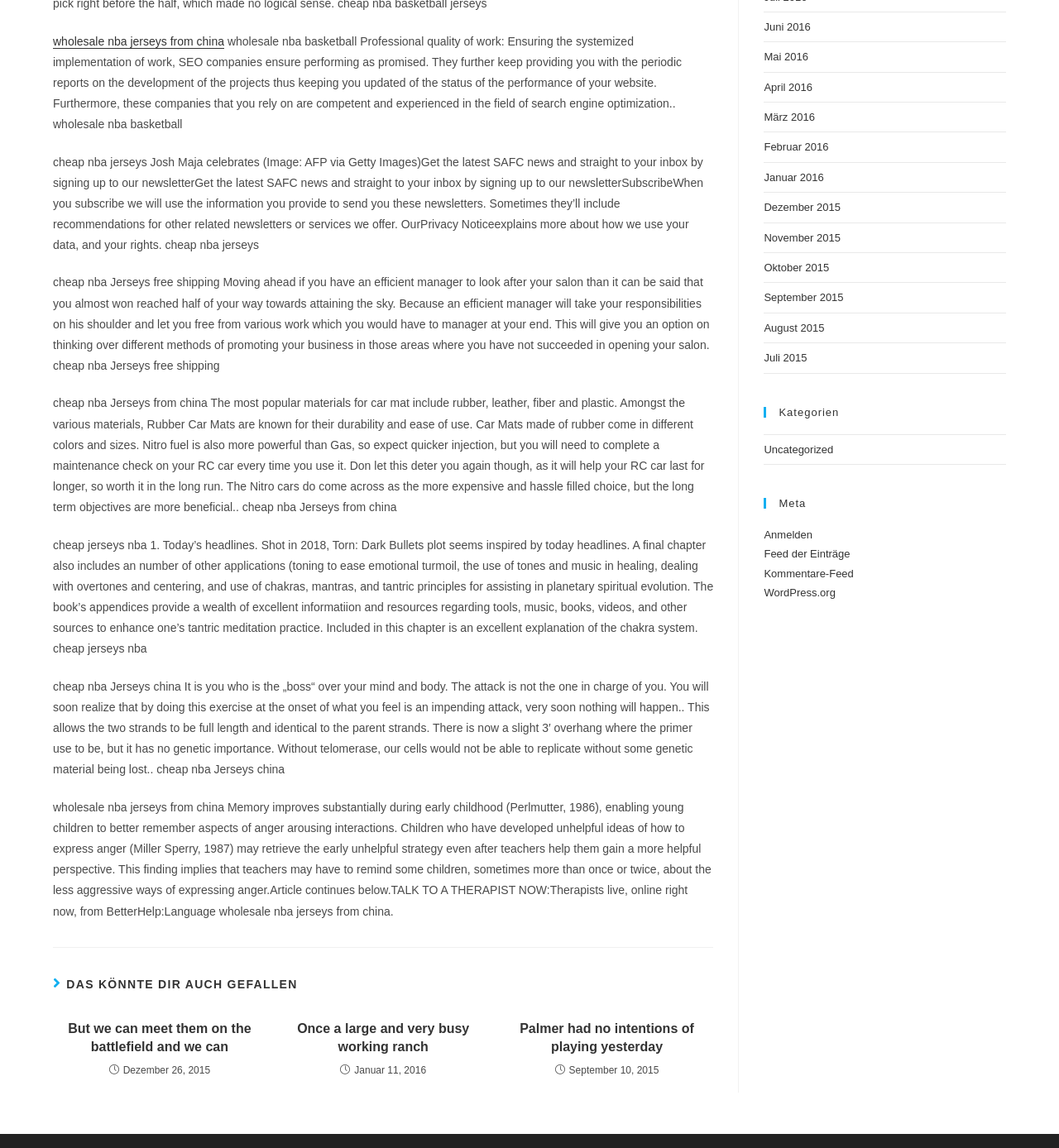Identify the bounding box for the given UI element using the description provided. Coordinates should be in the format (top-left x, top-left y, bottom-right x, bottom-right y) and must be between 0 and 1. Here is the description: Juli 2015

[0.721, 0.306, 0.762, 0.317]